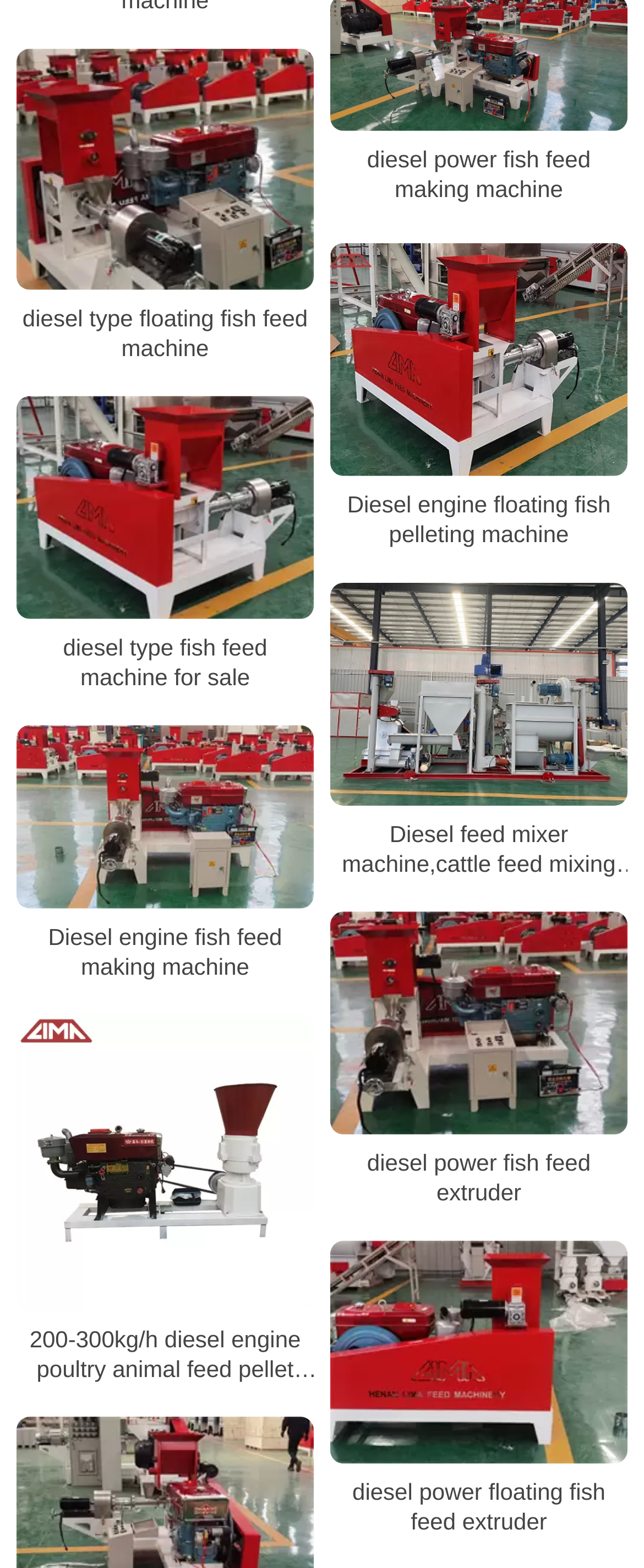What is the main product category on this webpage? Analyze the screenshot and reply with just one word or a short phrase.

Fish feed machines